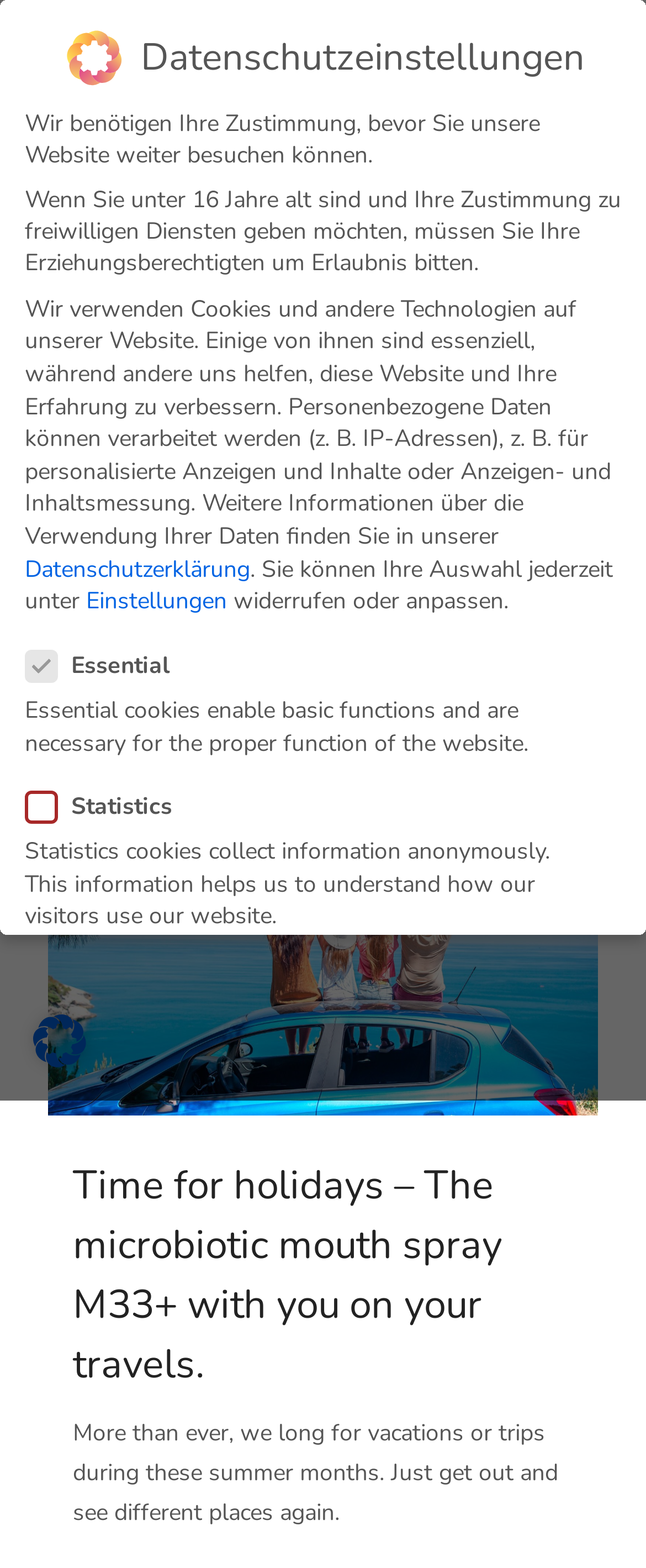What is the function of the 'Essential' checkbox?
Answer briefly with a single word or phrase based on the image.

To enable essential cookies